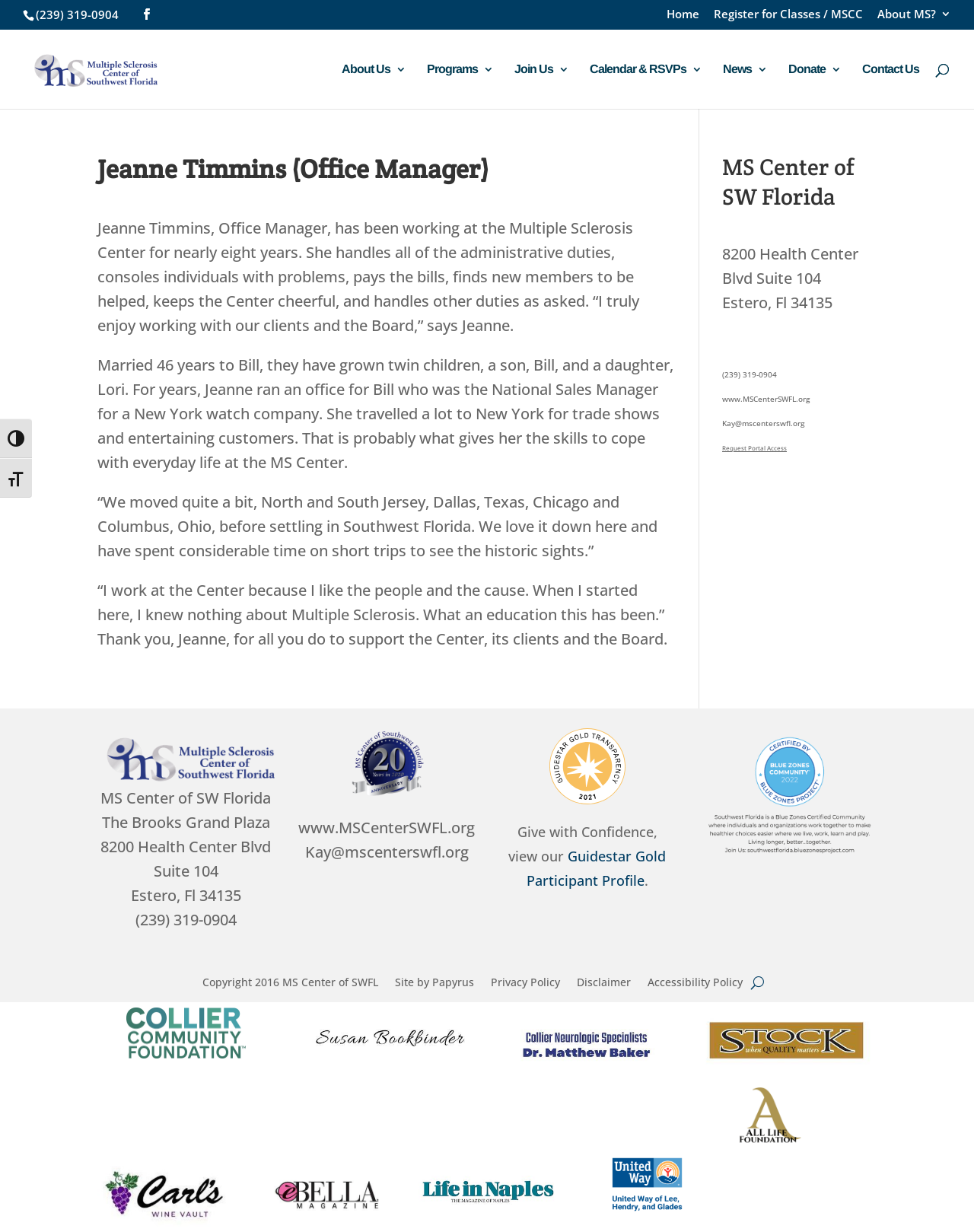Please find the bounding box coordinates for the clickable element needed to perform this instruction: "Read about 'Jeanne Timmins'".

[0.1, 0.124, 0.694, 0.157]